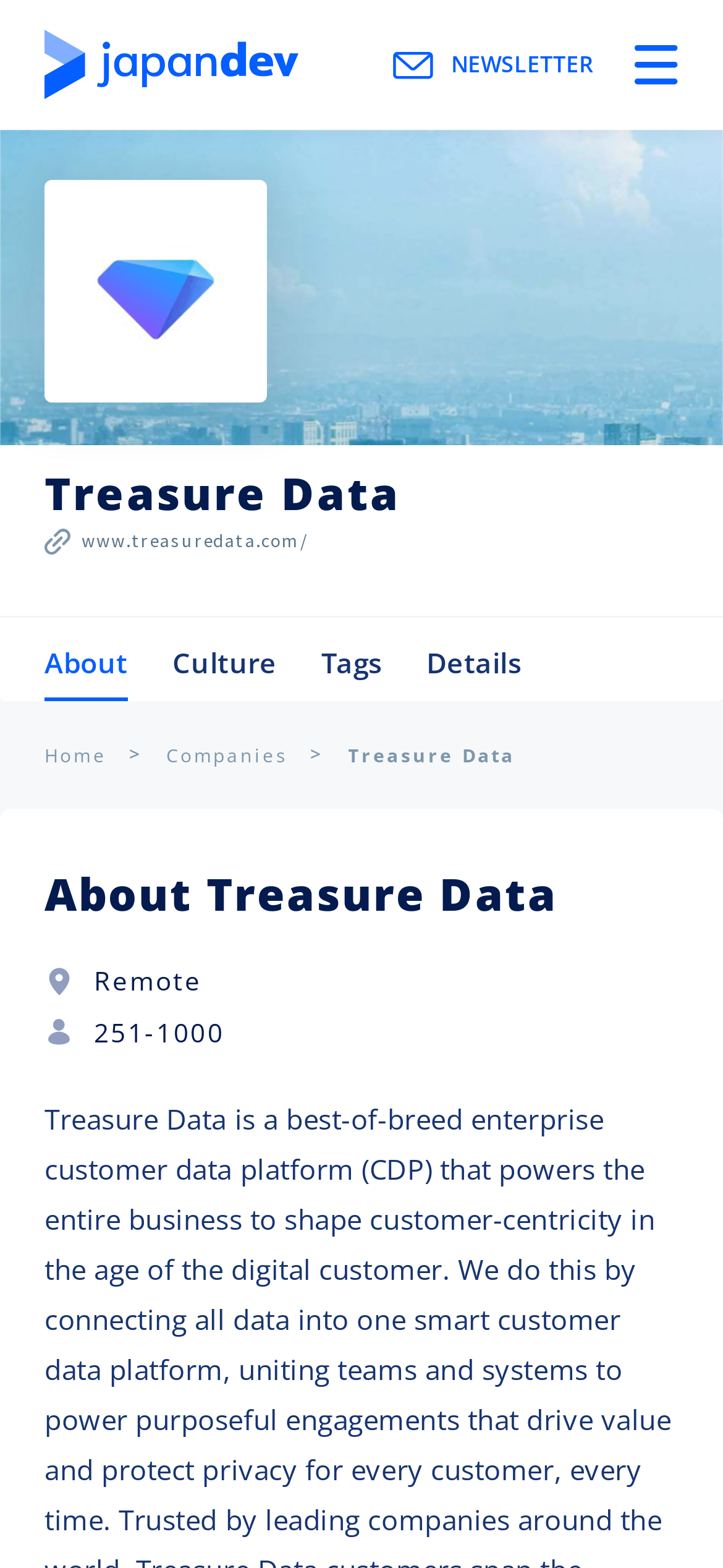Using details from the image, please answer the following question comprehensively:
What is the location of the company?

I found the location of the company by looking at the image with a location icon and the adjacent static text, which says 'Remote'. This suggests that the company is a remote or virtual company, rather than having a physical location.